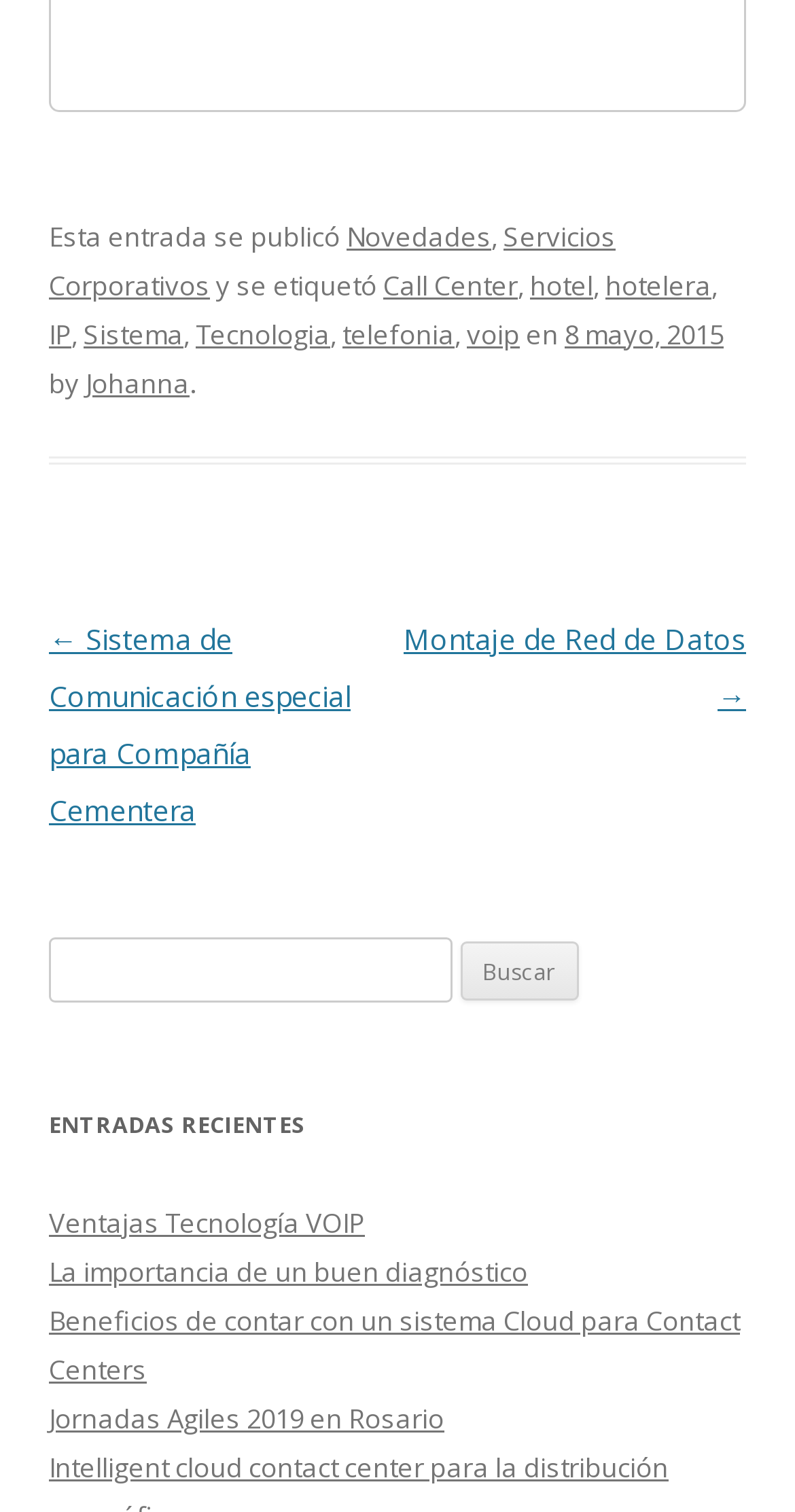Find the bounding box coordinates for the area that must be clicked to perform this action: "Search for something".

[0.062, 0.619, 0.938, 0.662]